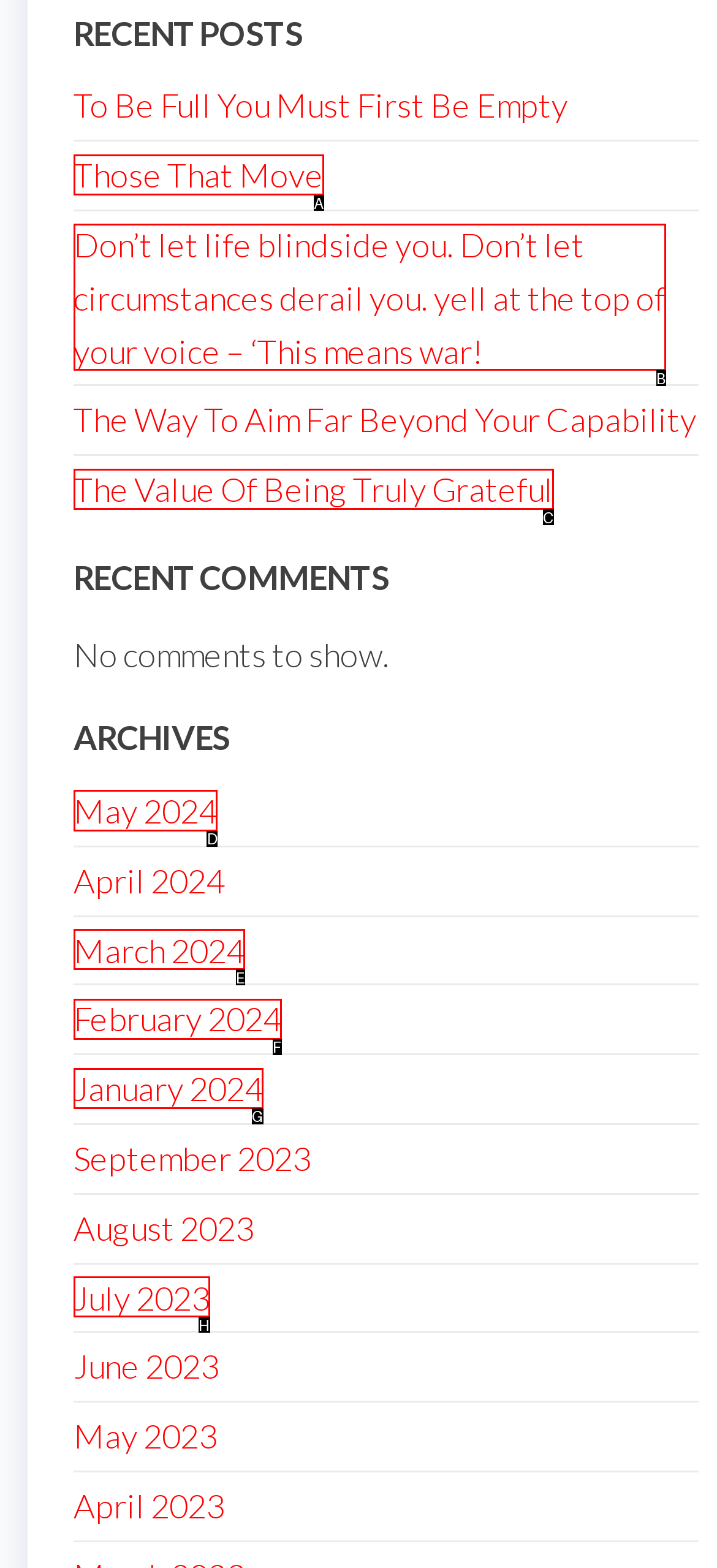Identify the letter of the UI element you need to select to accomplish the task: browse archives for May 2024.
Respond with the option's letter from the given choices directly.

D